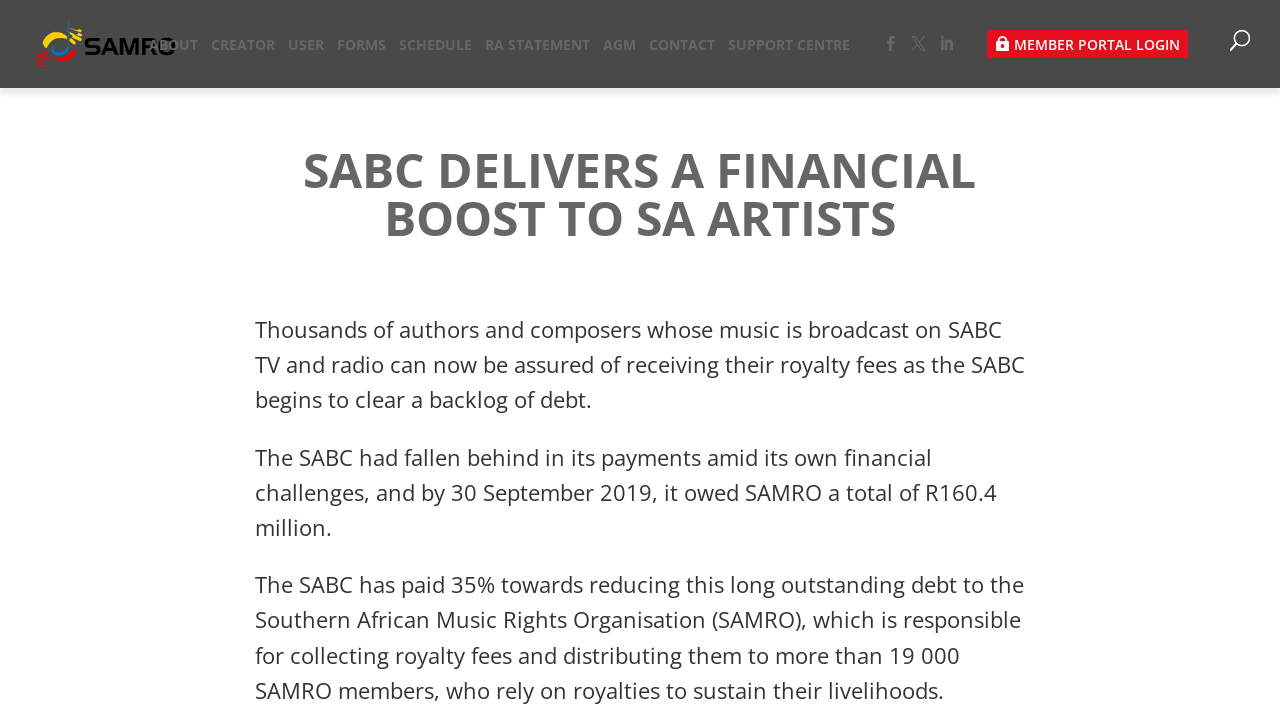Specify the bounding box coordinates of the element's region that should be clicked to achieve the following instruction: "Login to the MEMBER PORTAL". The bounding box coordinates consist of four float numbers between 0 and 1, in the format [left, top, right, bottom].

[0.777, 0.051, 0.922, 0.073]